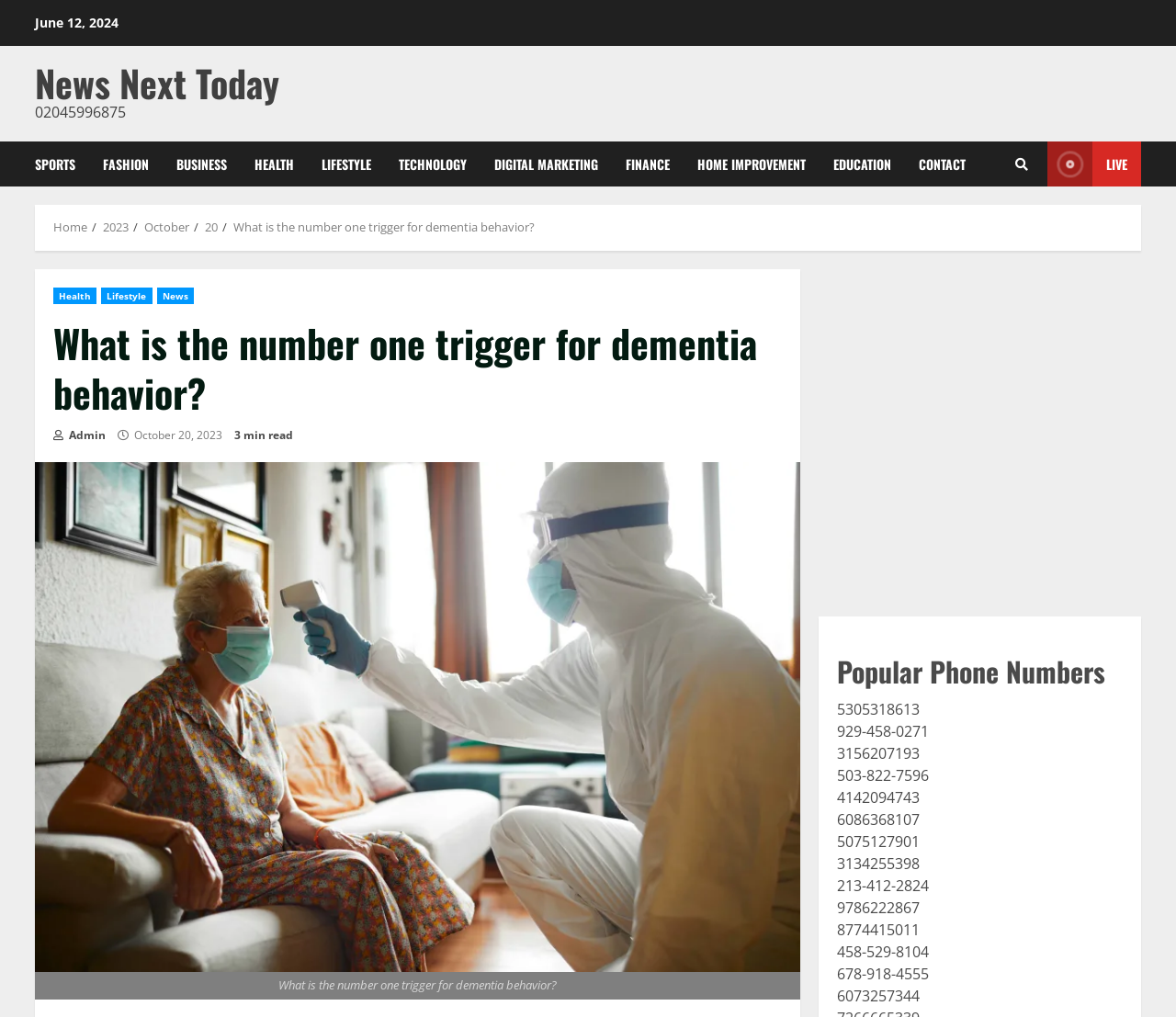Please find the bounding box coordinates of the element that must be clicked to perform the given instruction: "Click on the 'CONTACT' link". The coordinates should be four float numbers from 0 to 1, i.e., [left, top, right, bottom].

[0.77, 0.139, 0.821, 0.183]